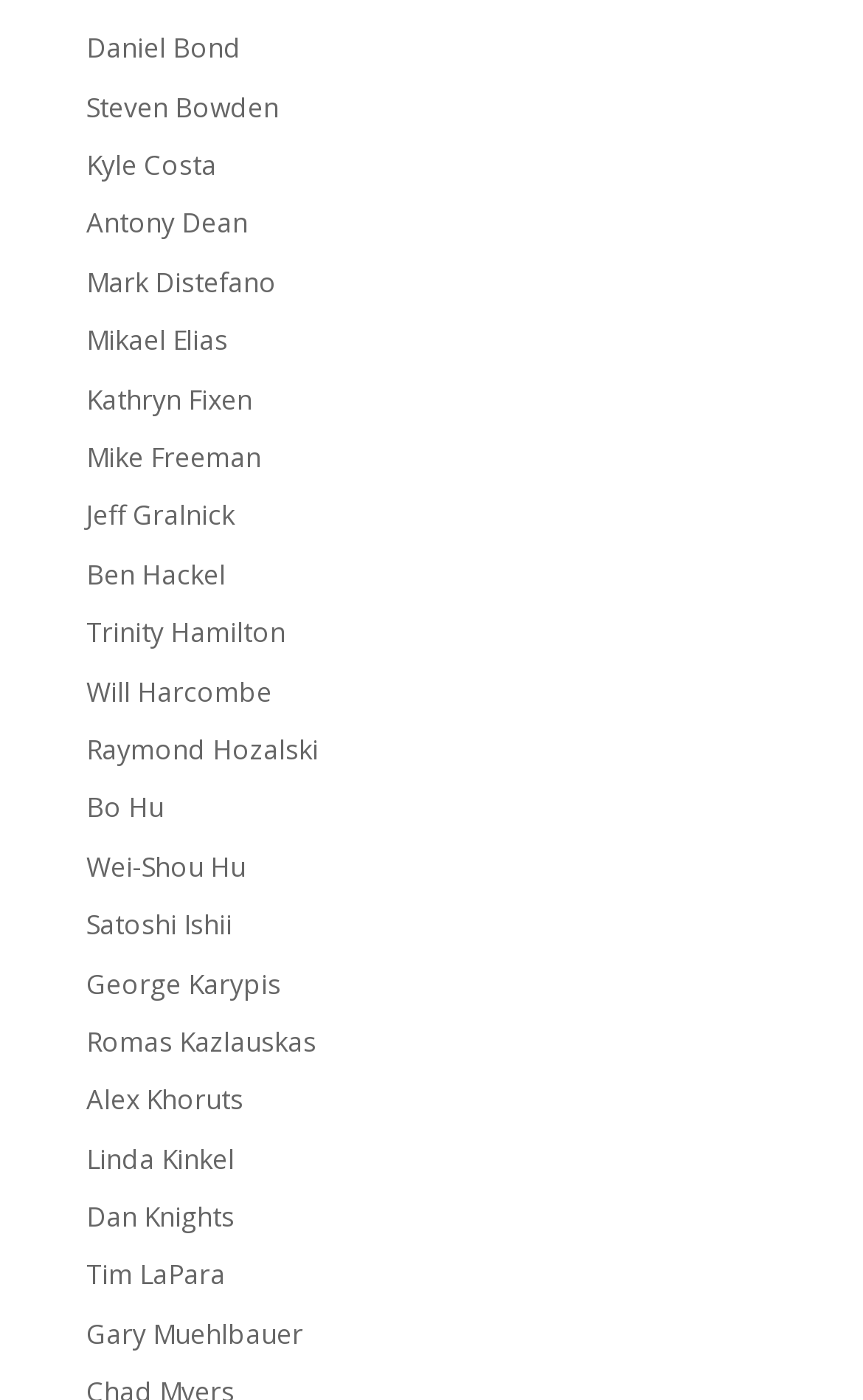Please find the bounding box coordinates of the element that you should click to achieve the following instruction: "Go to Antony Dean's homepage". The coordinates should be presented as four float numbers between 0 and 1: [left, top, right, bottom].

[0.1, 0.146, 0.287, 0.173]